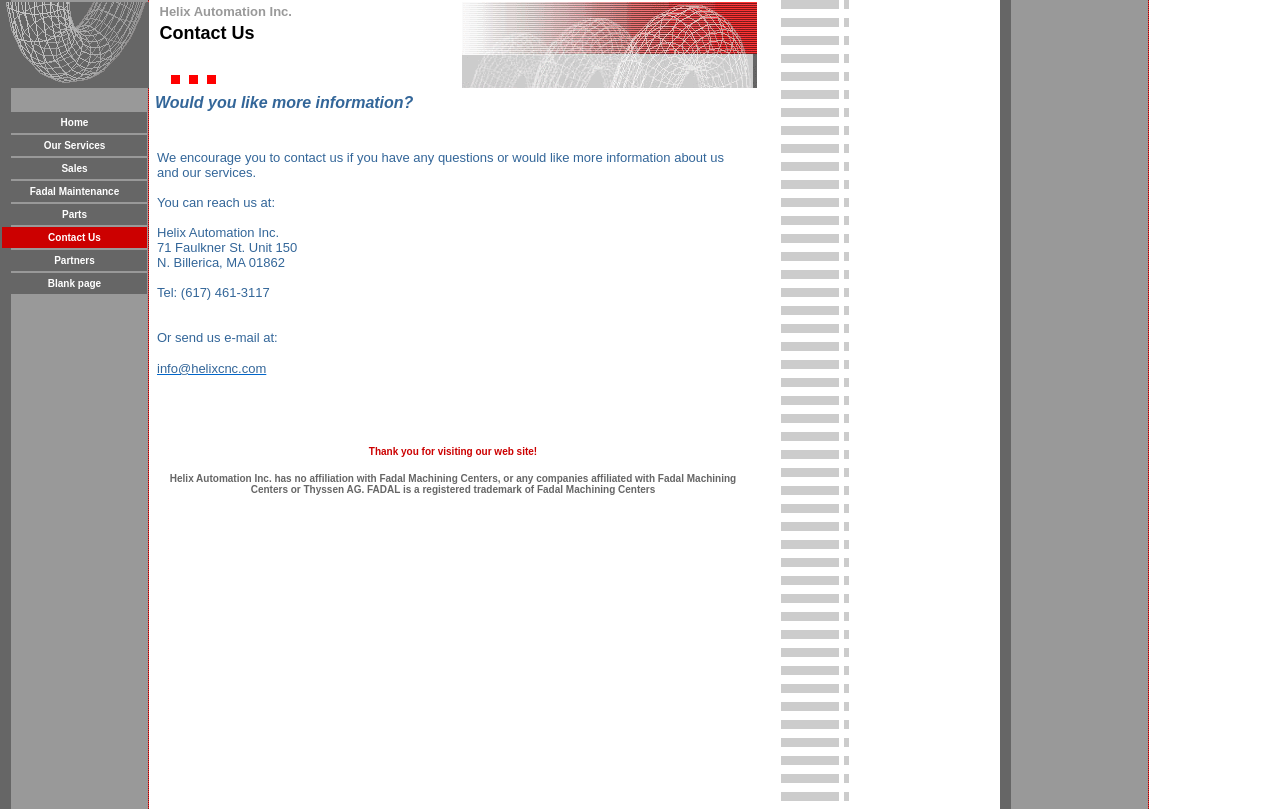Determine the bounding box coordinates in the format (top-left x, top-left y, bottom-right x, bottom-right y). Ensure all values are floating point numbers between 0 and 1. Identify the bounding box of the UI element described by: parent_node: Comment name="author" placeholder="Name *"

None